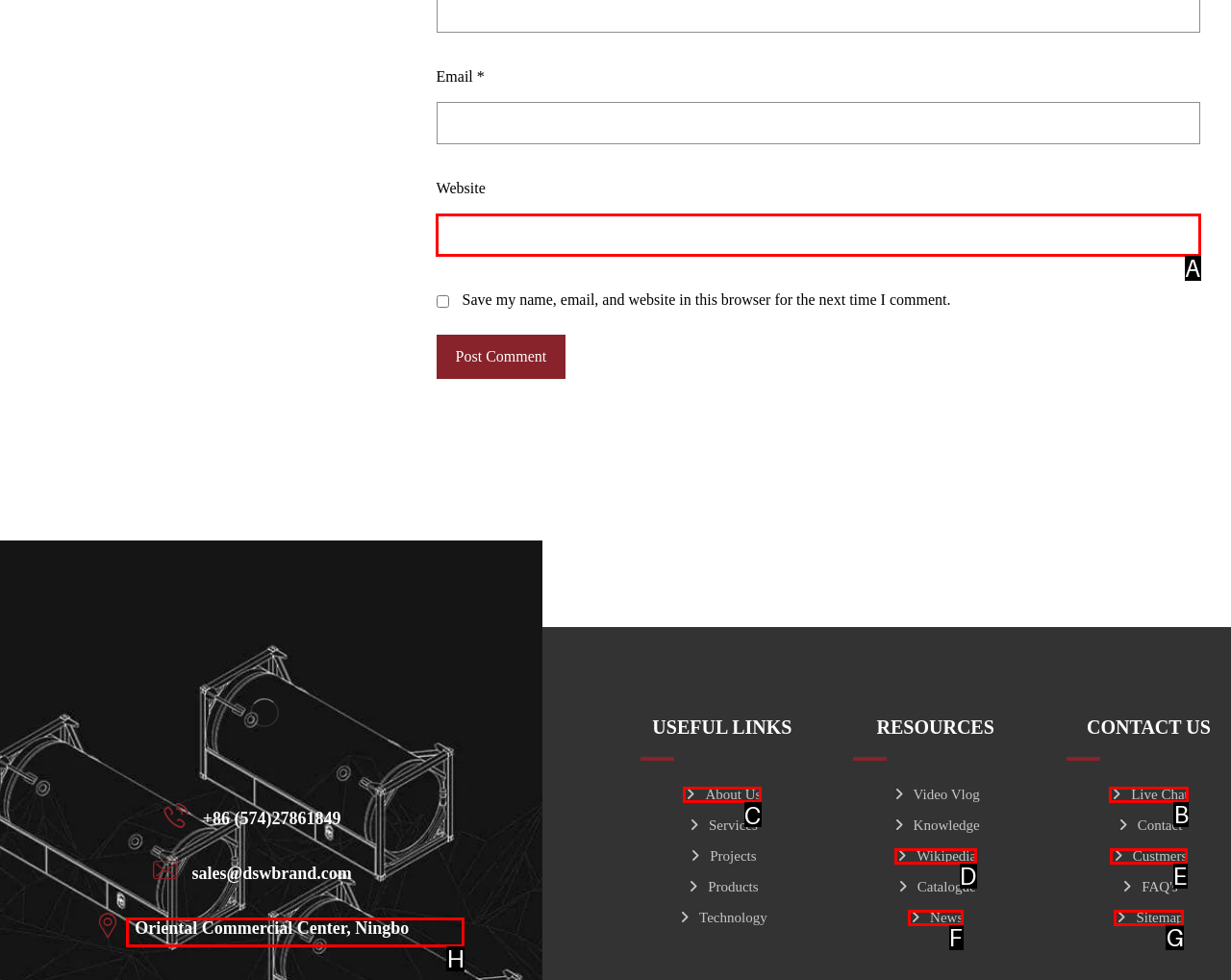Select the letter of the option that should be clicked to achieve the specified task: Visit About Us page. Respond with just the letter.

C